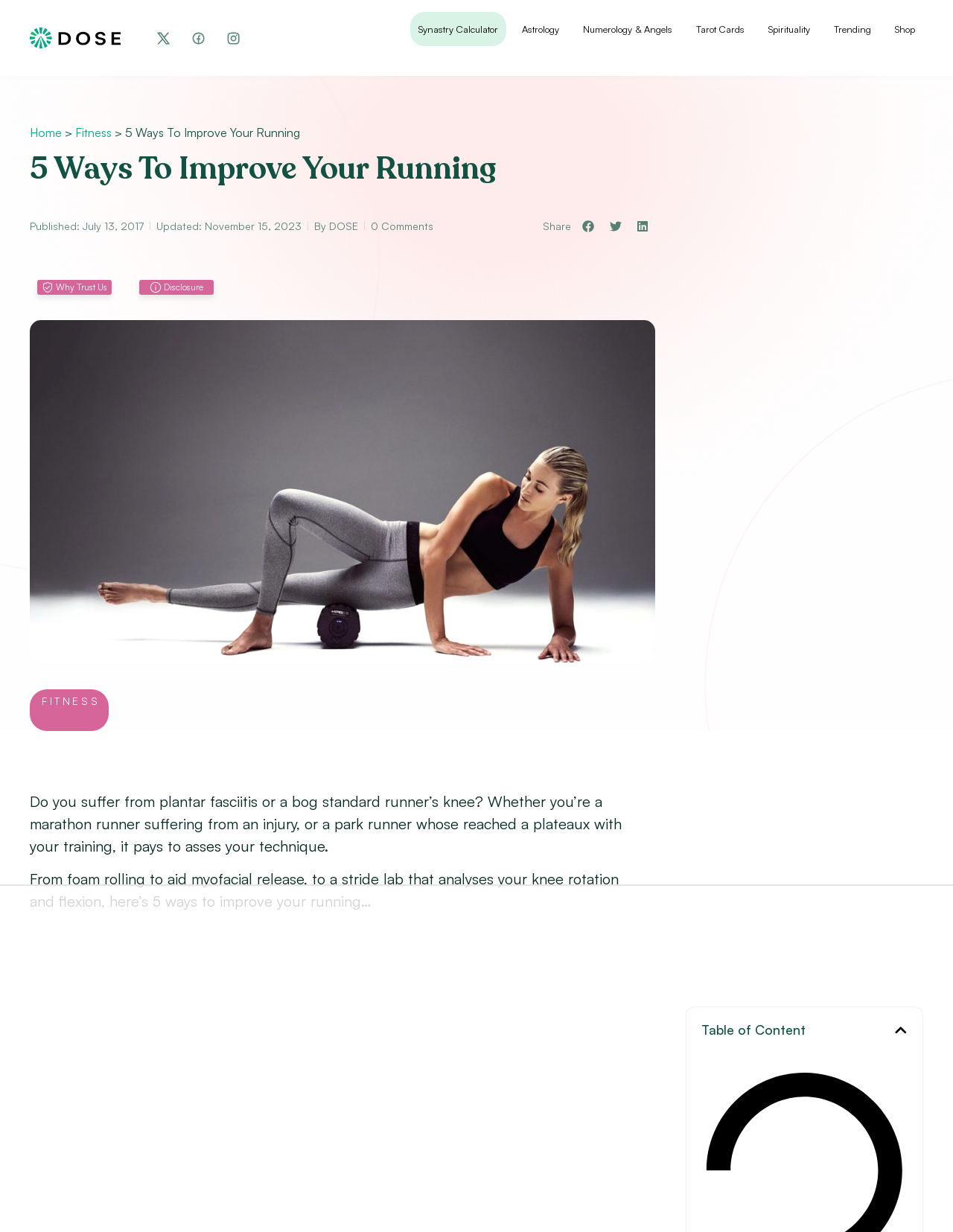Provide a thorough description of the webpage you see.

This webpage is about improving running techniques, specifically focusing on 5 ways to do so. At the top left corner, there is a logo icon and a navigation menu with links to "Home", "Fitness", and the current page "5 Ways To Improve Your Running". Below the navigation menu, there is a heading with the same title, followed by the publication and update dates.

On the top right corner, there are social media icons for Twitter, Facebook, and Instagram, as well as links to other sections of the website, including "Synastry Calculator", "Astrology", and "Shop". 

The main content of the page starts with a brief introduction to the importance of assessing running techniques, whether you're a marathon runner or a casual park runner. This is followed by a paragraph explaining the 5 ways to improve your running, including foam rolling and stride lab analysis.

Below the introduction, there is a large image related to running, likely Hyperice. On the right side of the image, there is a section with the title "FITNESS" and a brief text about the importance of technique assessment.

Further down the page, there are two advertisements, one in an iframe and another in a separate section. The page also has a "Table of Content" section with a button to close it.

Throughout the page, there are various buttons and links to share the content on social media platforms, as well as a section with the title "Why Trust Us" and another with the title "Disclosure".